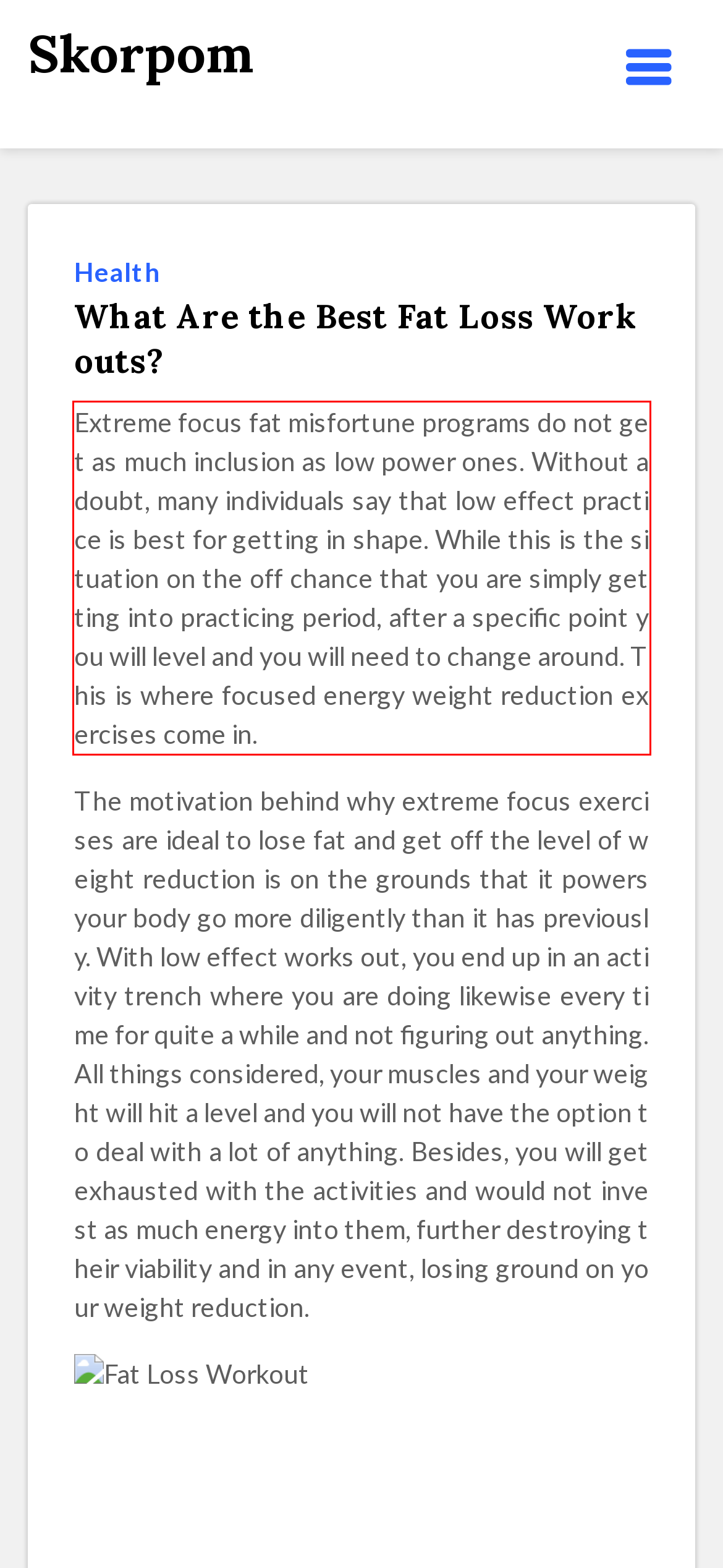Please perform OCR on the text within the red rectangle in the webpage screenshot and return the text content.

Extreme focus fat misfortune programs do not get as much inclusion as low power ones. Without a doubt, many individuals say that low effect practice is best for getting in shape. While this is the situation on the off chance that you are simply getting into practicing period, after a specific point you will level and you will need to change around. This is where focused energy weight reduction exercises come in.